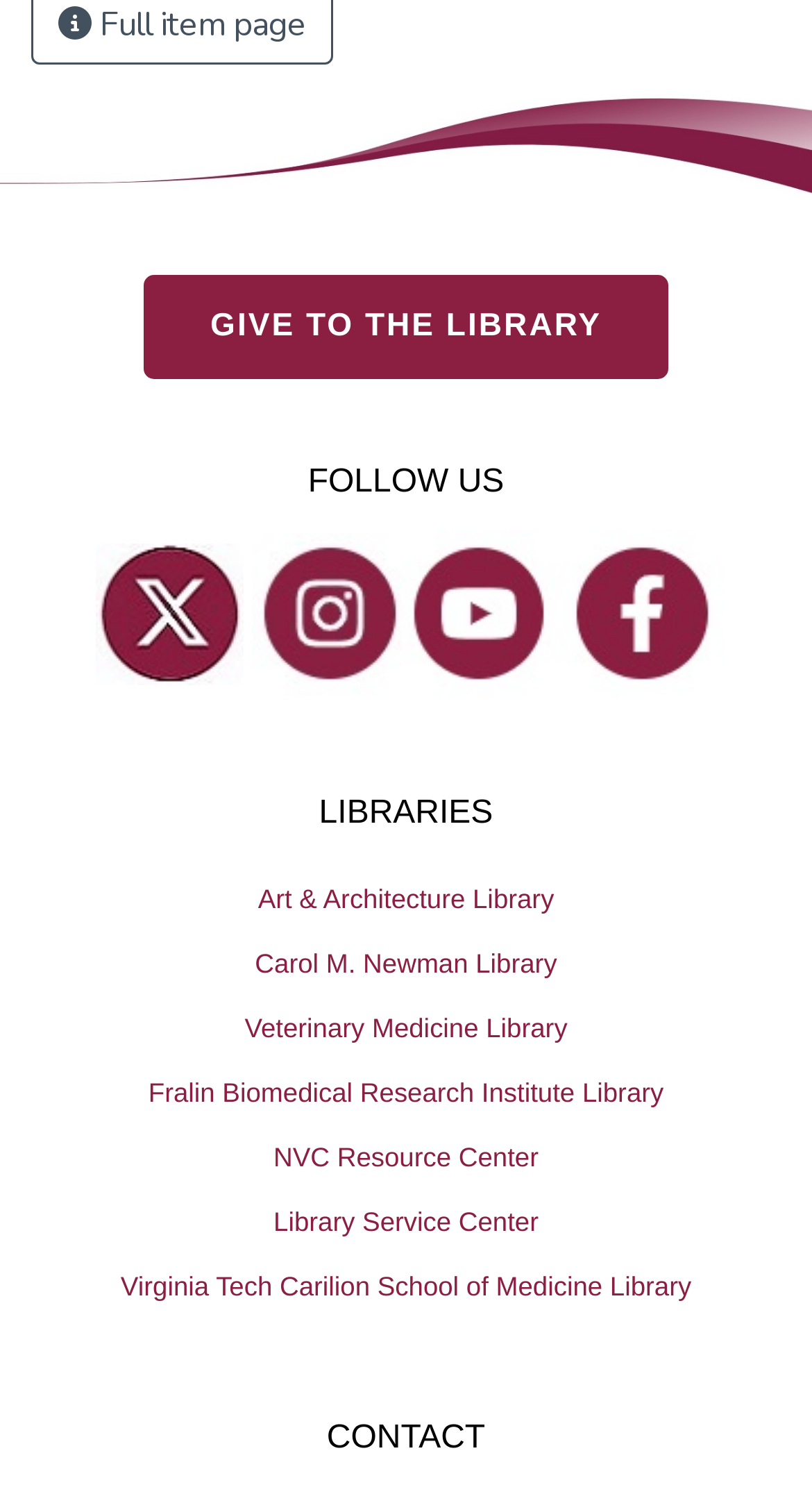What is the purpose of the 'GIVE TO THE LIBRARY' button?
Answer the question with a single word or phrase derived from the image.

Donation